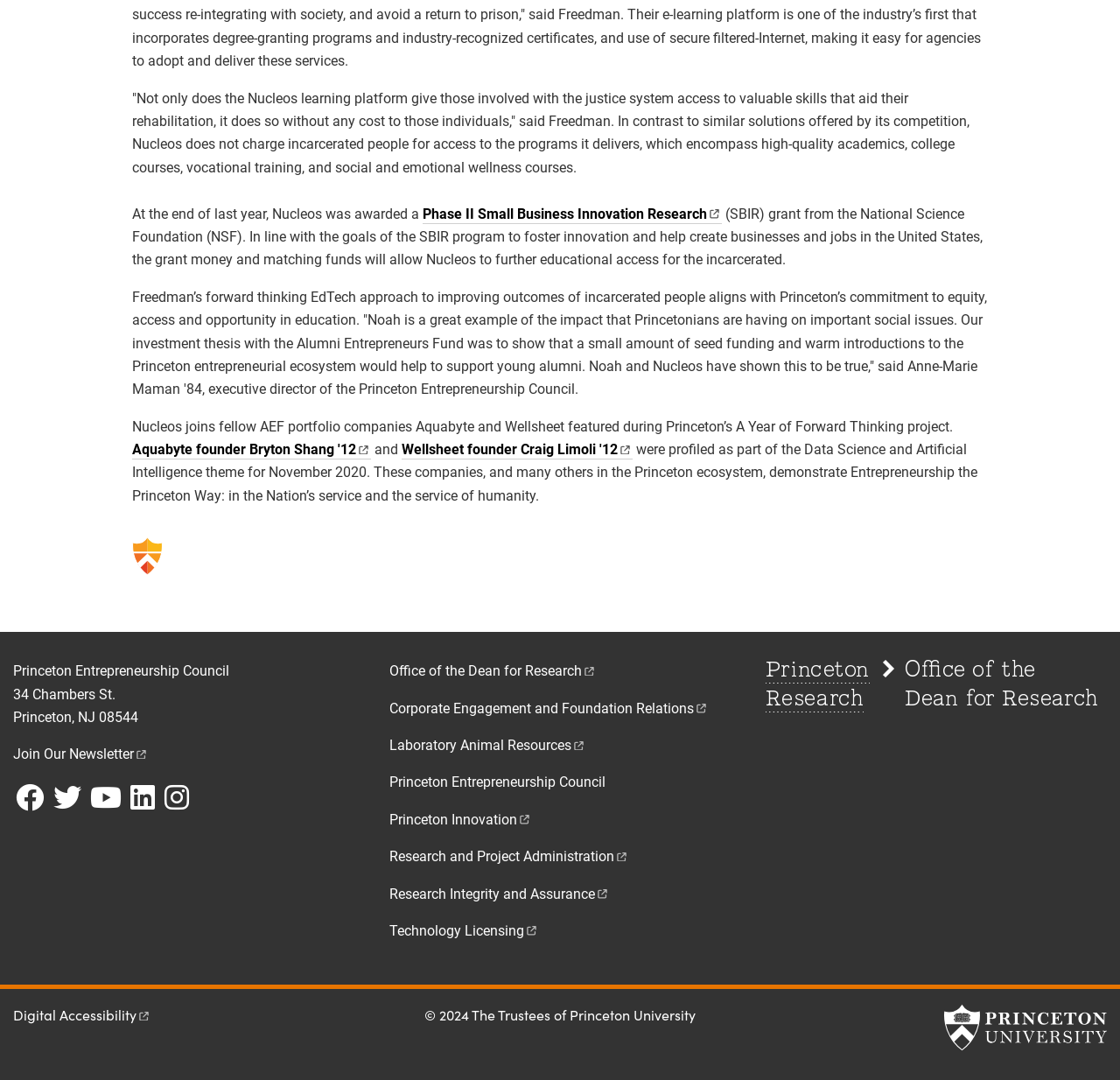Specify the bounding box coordinates of the element's region that should be clicked to achieve the following instruction: "Learn more about Phase II Small Business Innovation Research". The bounding box coordinates consist of four float numbers between 0 and 1, in the format [left, top, right, bottom].

[0.377, 0.19, 0.645, 0.207]